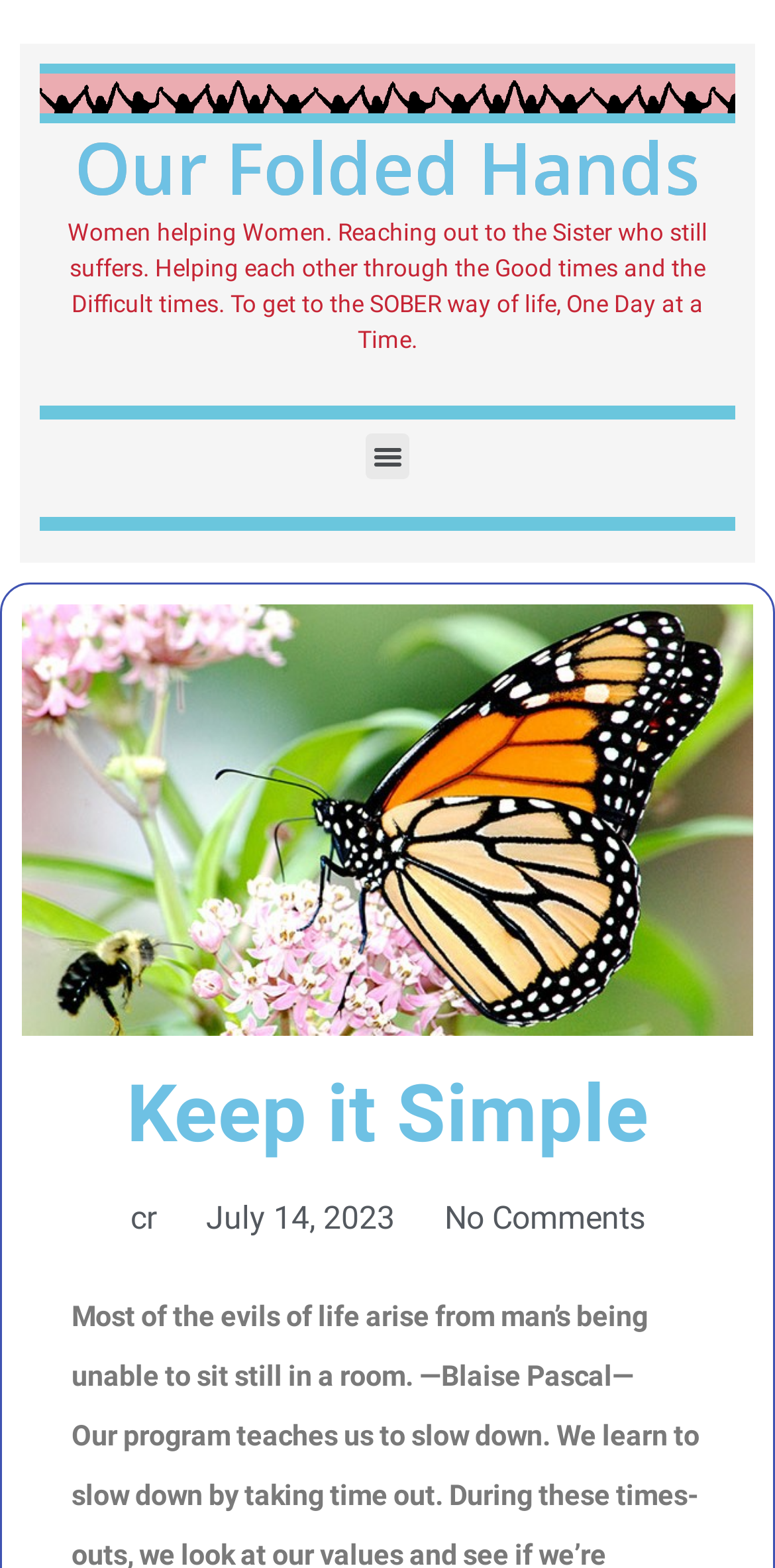What is the date of the latest article?
Please respond to the question with a detailed and informative answer.

The date of the latest article can be found in the static text element that reads 'July 14, 2023'. This element is located near the bottom of the webpage, suggesting that it is related to the latest article or post.